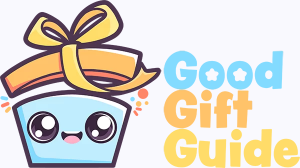What is the color of the text 'Good' in the logo?
Identify the answer in the screenshot and reply with a single word or phrase.

Blue